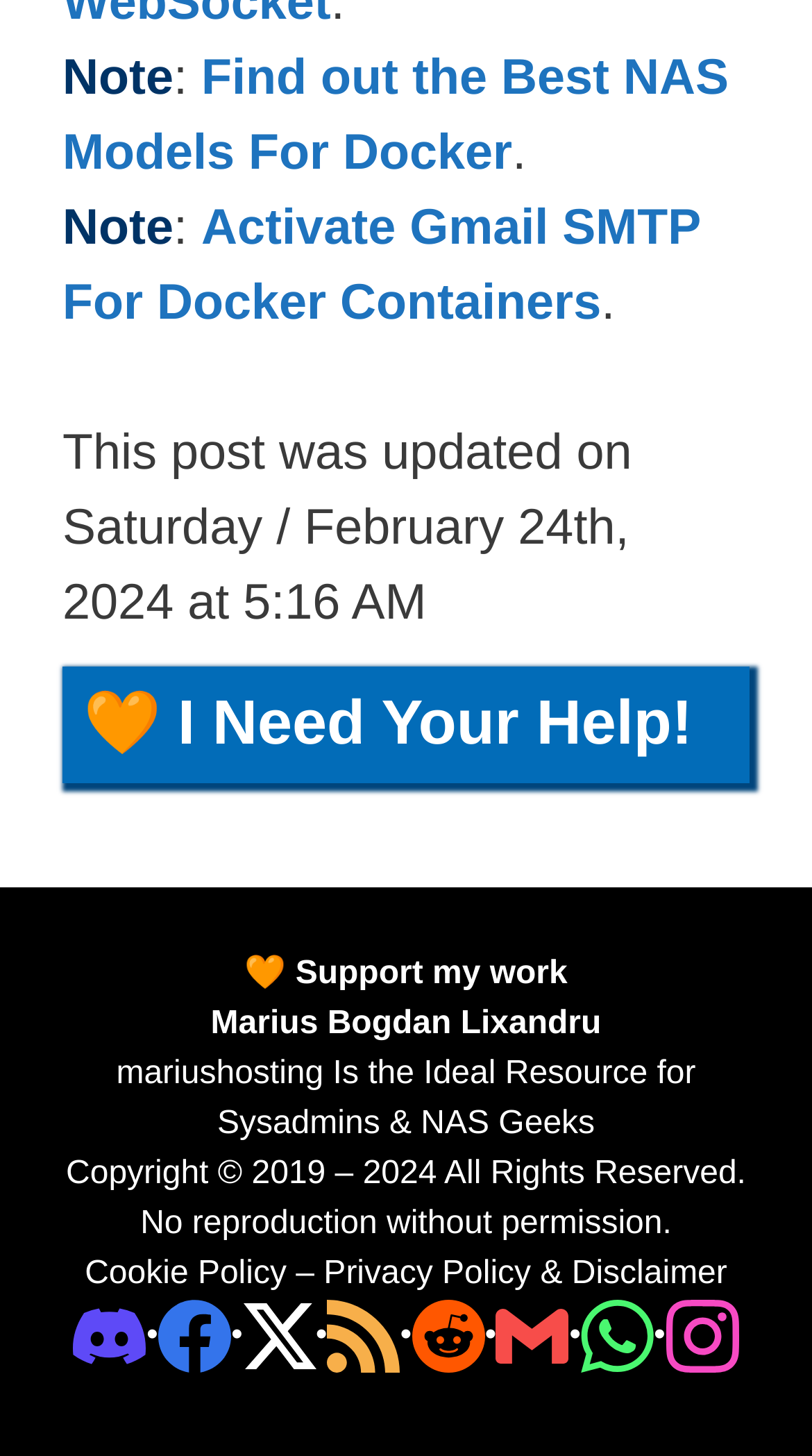Locate the bounding box coordinates of the element I should click to achieve the following instruction: "Activate Gmail SMTP for Docker containers".

[0.077, 0.137, 0.862, 0.227]